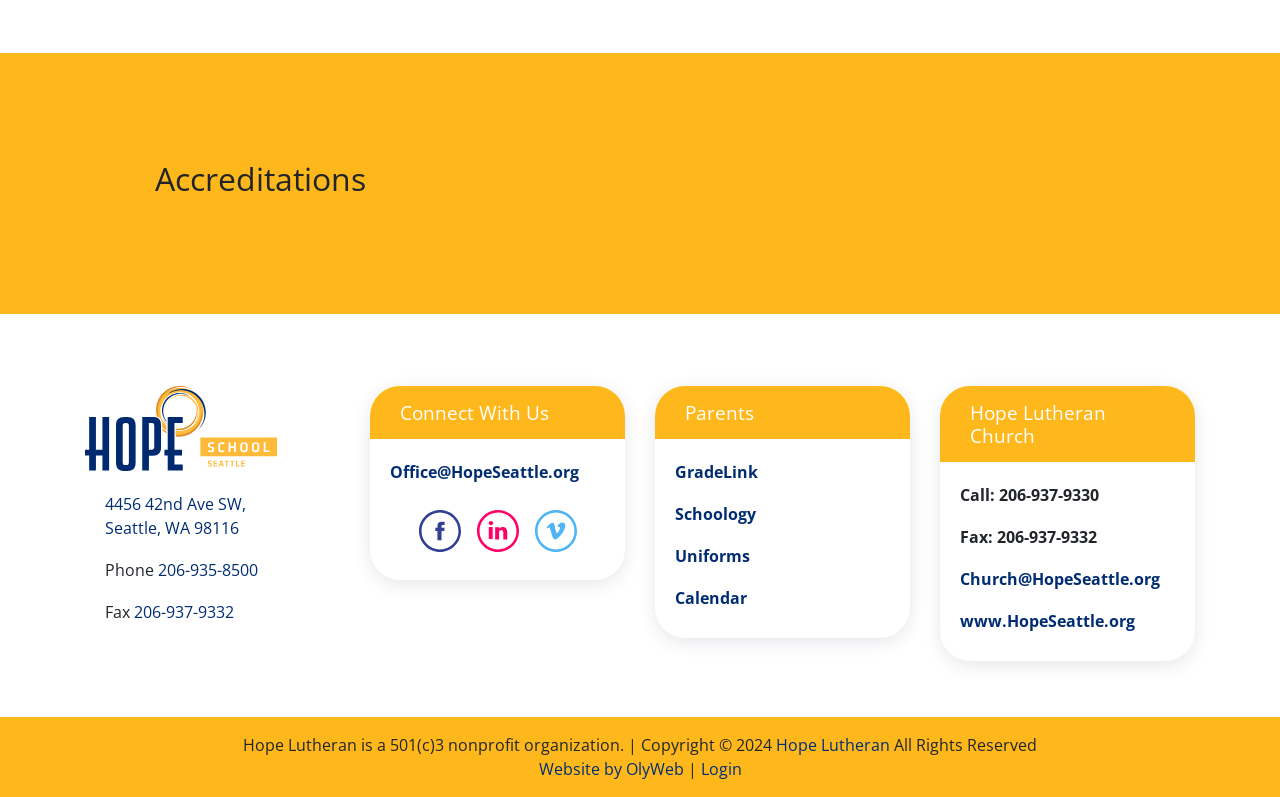What is the email address of the office?
Please look at the screenshot and answer using one word or phrase.

Office@HopeSeattle.org